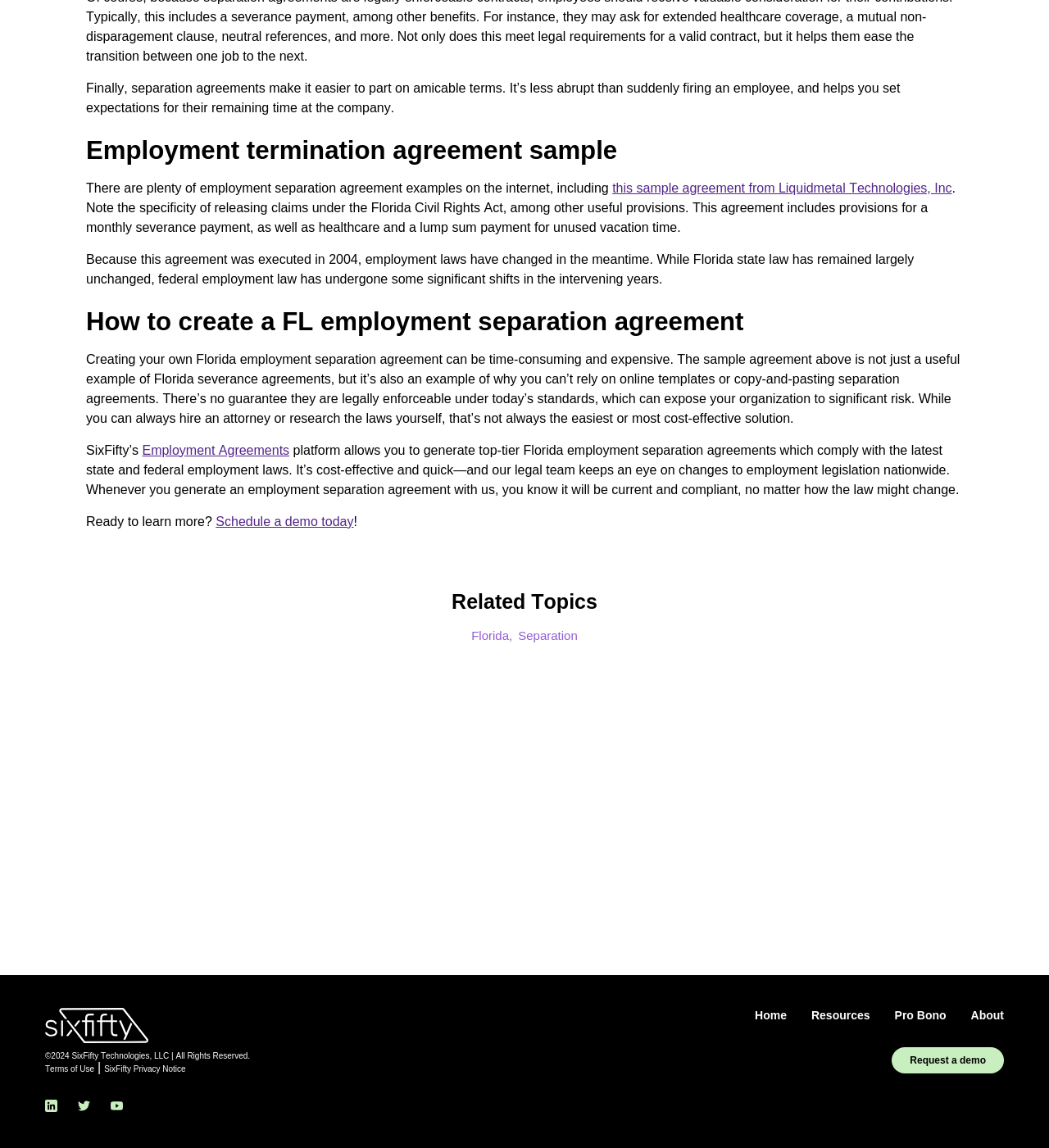Identify the bounding box coordinates of the specific part of the webpage to click to complete this instruction: "Visit the SixFifty homepage".

[0.043, 0.878, 0.141, 0.891]